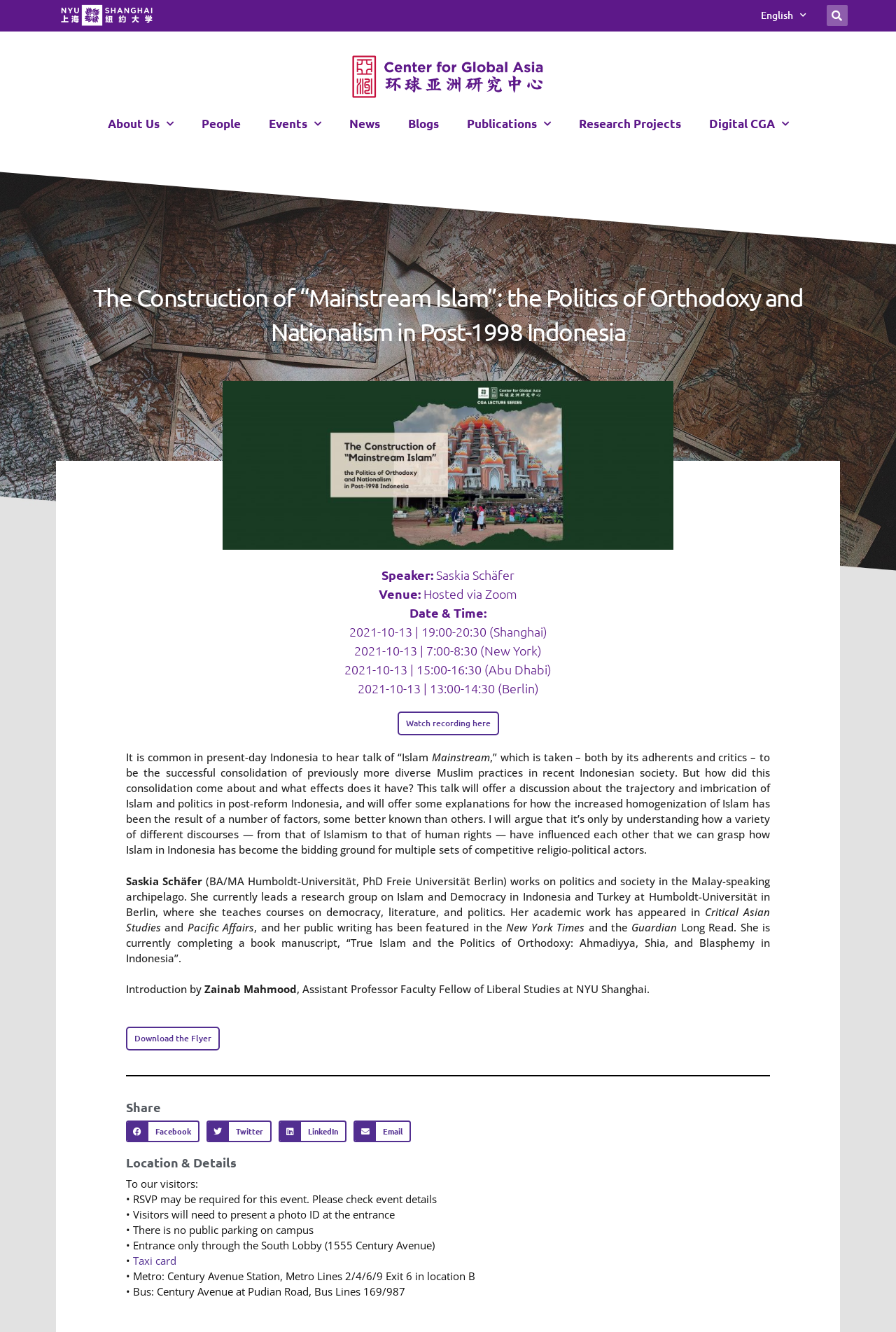Find the bounding box coordinates for the area that should be clicked to accomplish the instruction: "Search for something".

[0.916, 0.004, 0.953, 0.019]